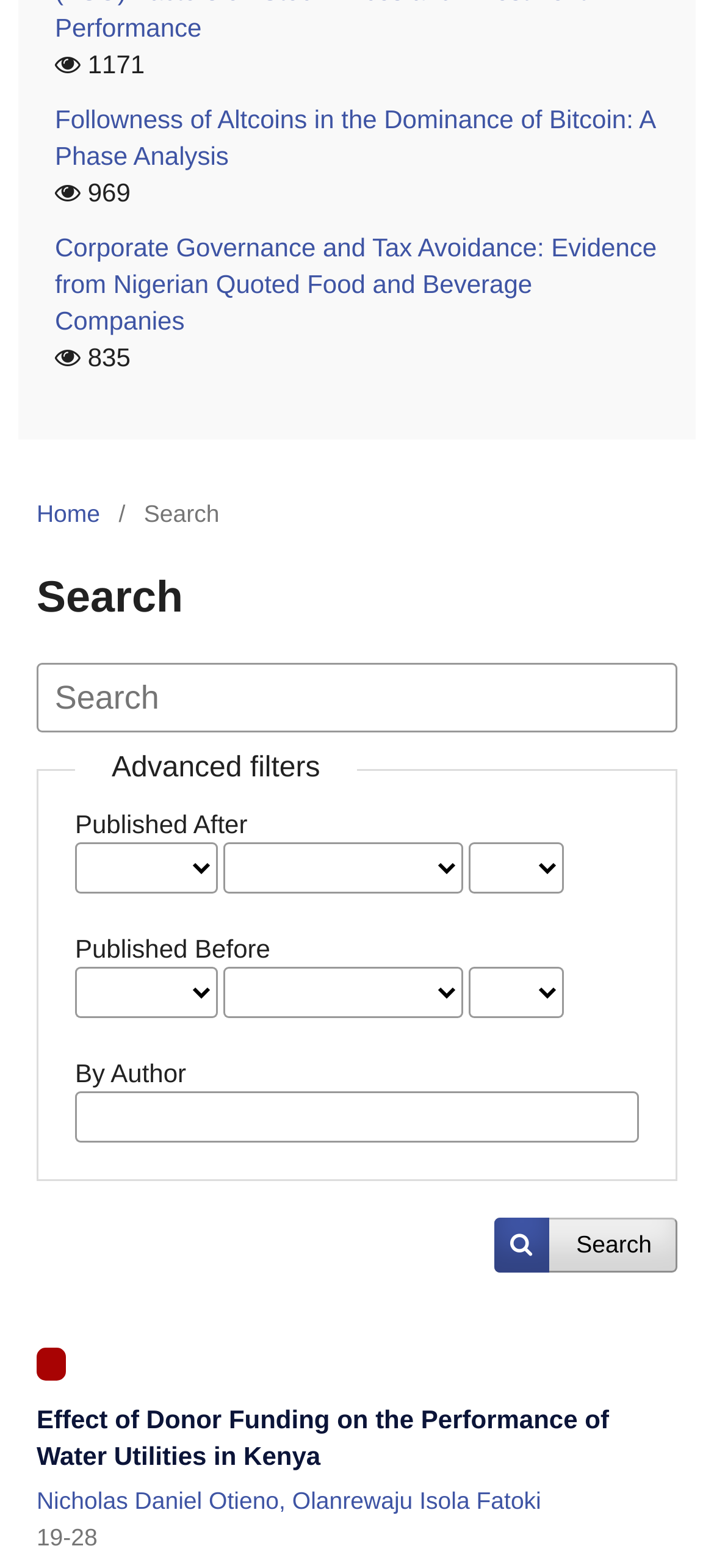Provide a short, one-word or phrase answer to the question below:
What is the page range of the article?

19-28